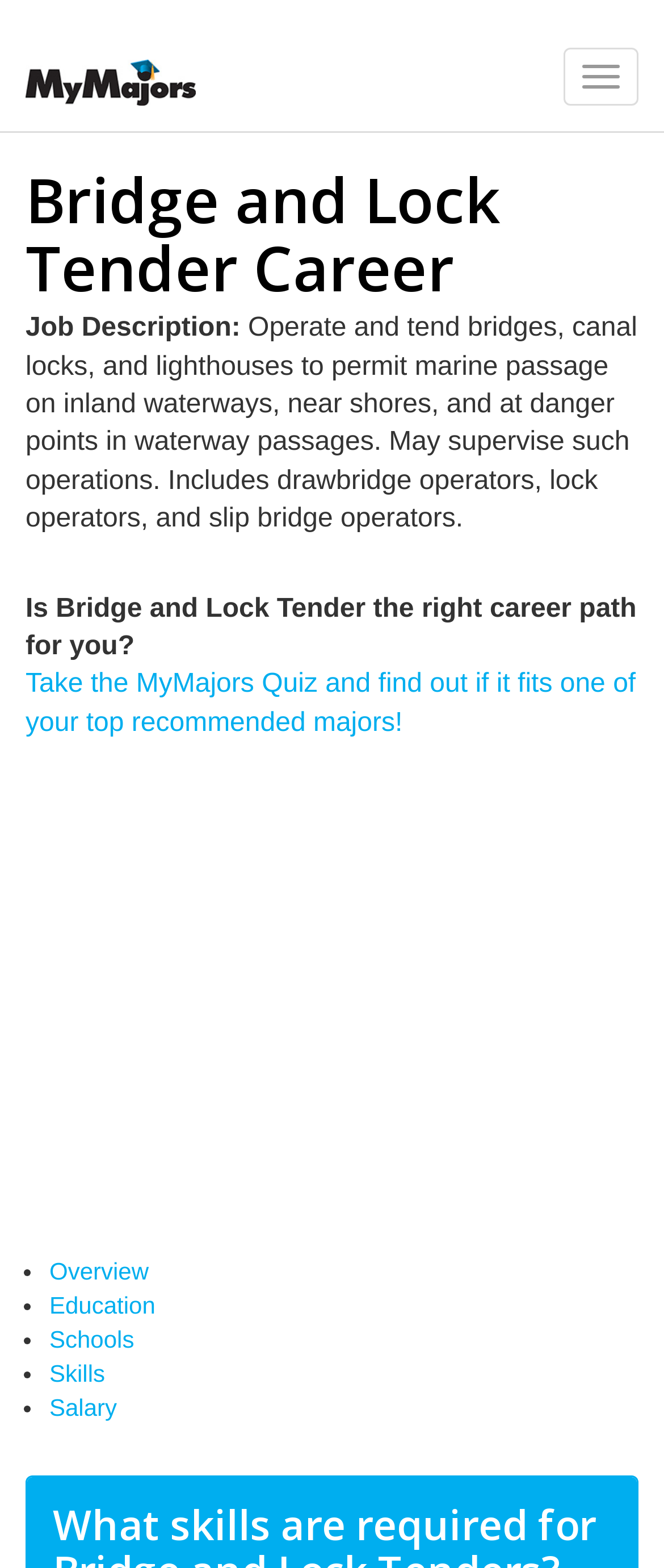Identify the bounding box coordinates of the clickable region to carry out the given instruction: "Click on 'Take the MyMajors Quiz'".

[0.038, 0.427, 0.957, 0.47]